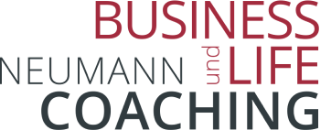What is the color tone of the word 'LIFE' in the logo?
Answer the question with just one word or phrase using the image.

Lighter tone